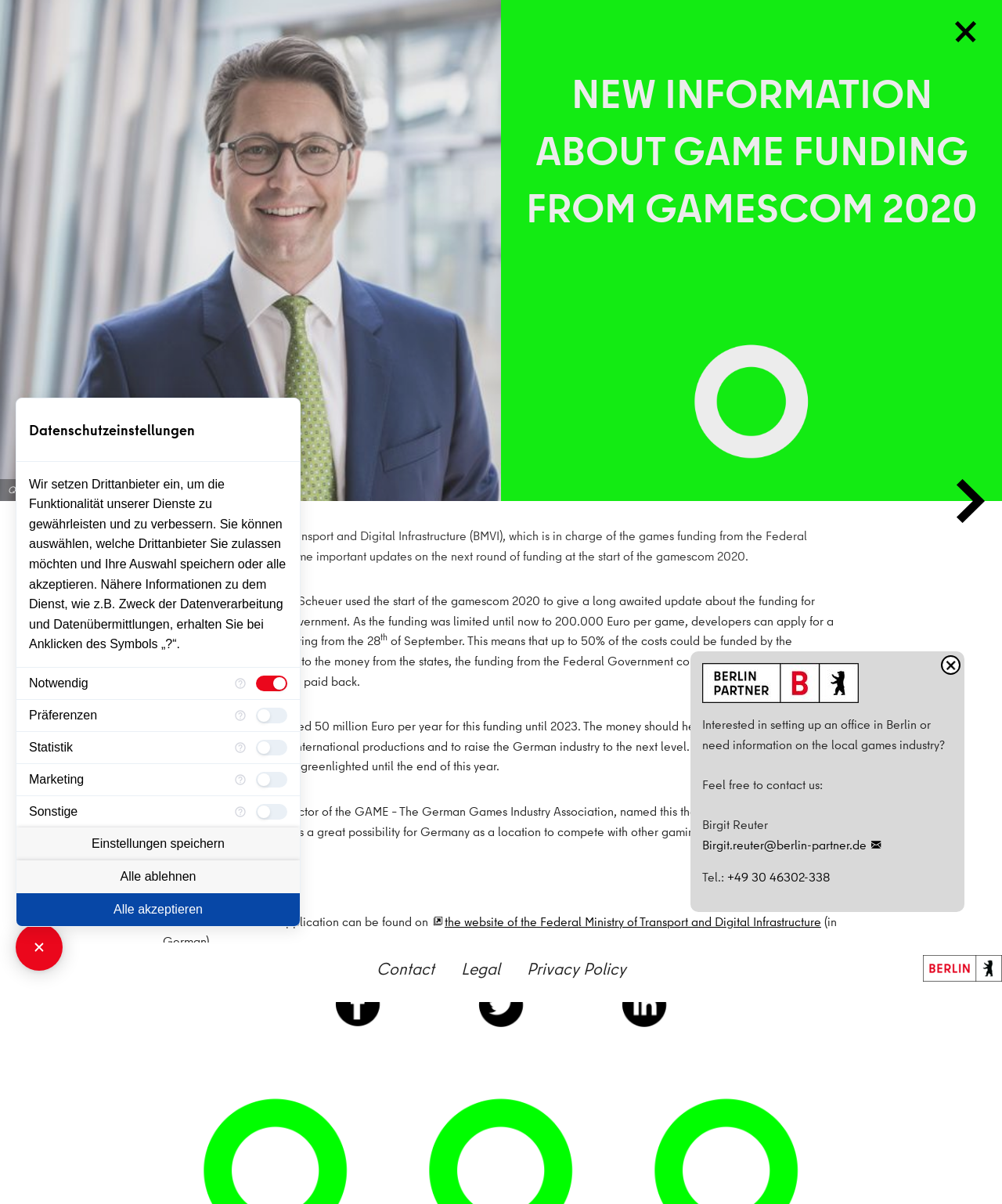Write an extensive caption that covers every aspect of the webpage.

This webpage is about game funding from the Federal Government, specifically updates from the Federal Ministry of Transport and Digital Infrastructure (BMVI) announced at gamescom 2020. The page has a heading "NEW INFORMATION ABOUT GAME FUNDING FROM GAMESCOM 2020" at the top center. Below the heading, there is a paragraph of text explaining the updates, including the increase in funding from 200,000 Euro per game to a much larger amount, with up to 50% of costs covered by the government.

On the top right, there is a link "x" and a static text "Interested in setting up an office in Berlin or need information on the local games industry?" followed by contact information, including an email address and phone number.

On the left side, there are several links, including "Back", "Berlin Studios at Deutscher Entwicklerpreis 2020", "Next round of the New-Media-Funding from Medienboard Berlin-Brandenburg", and "Contact". There is also a figure at the bottom right corner.

At the bottom of the page, there are three buttons to share the content on Facebook, Twitter, and LinkedIn. Below these buttons, there are links to "Legal", "Privacy Policy", and "Datenschutzeinstellungen" (Data Protection Settings).

In the "Datenschutzeinstellungen" section, there are several checkboxes to select which third-party providers to allow, with options for "Notwendig" (Necessary), "Präferenzen" (Preferences), "Statistik" (Statistics), "Marketing", and "Sonstige" (Other). Each option has a corresponding image and checkbox. There are also three buttons at the bottom to save settings, reject all, or accept all.